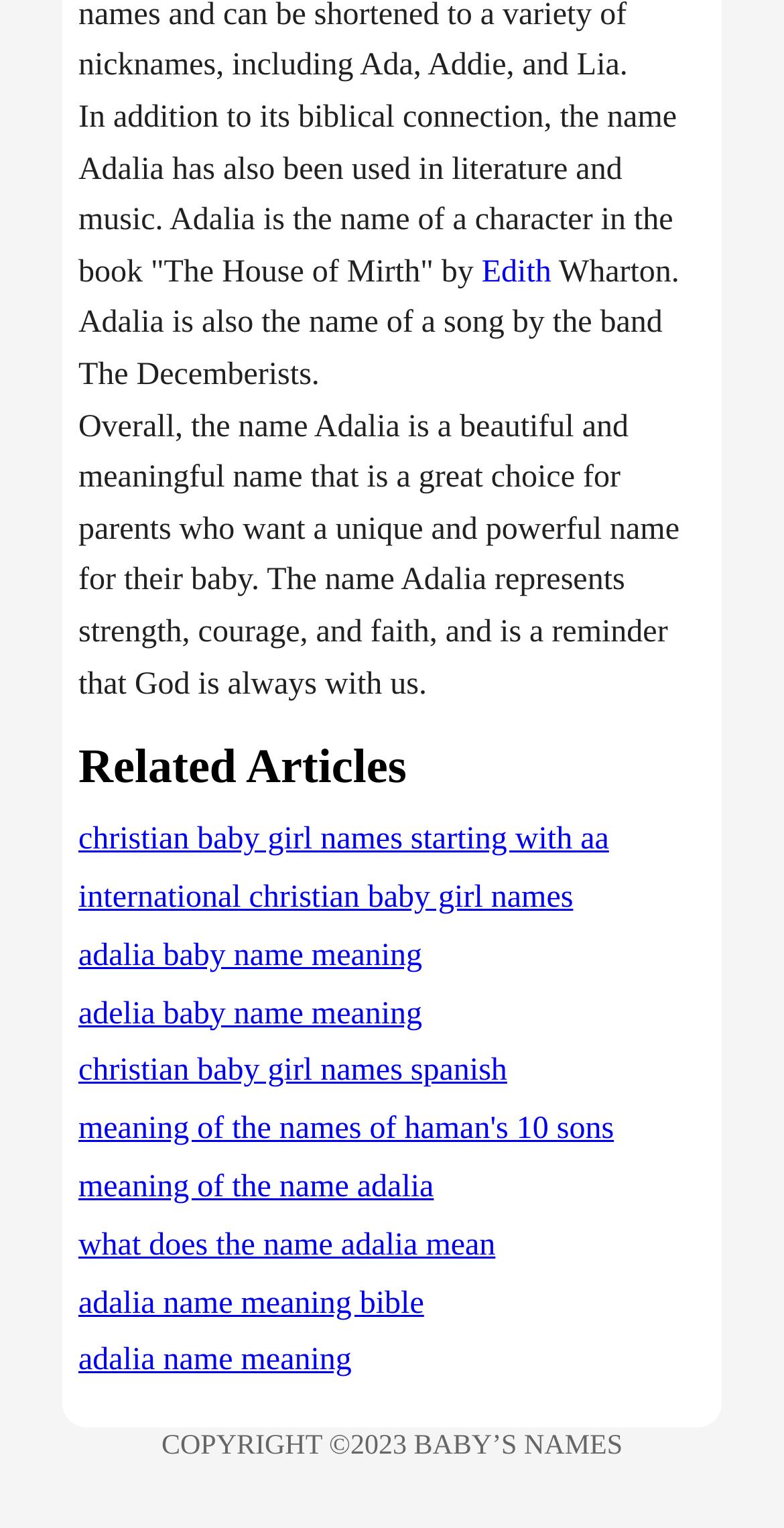Determine the bounding box coordinates of the UI element described by: "Edith".

[0.604, 0.167, 0.713, 0.189]